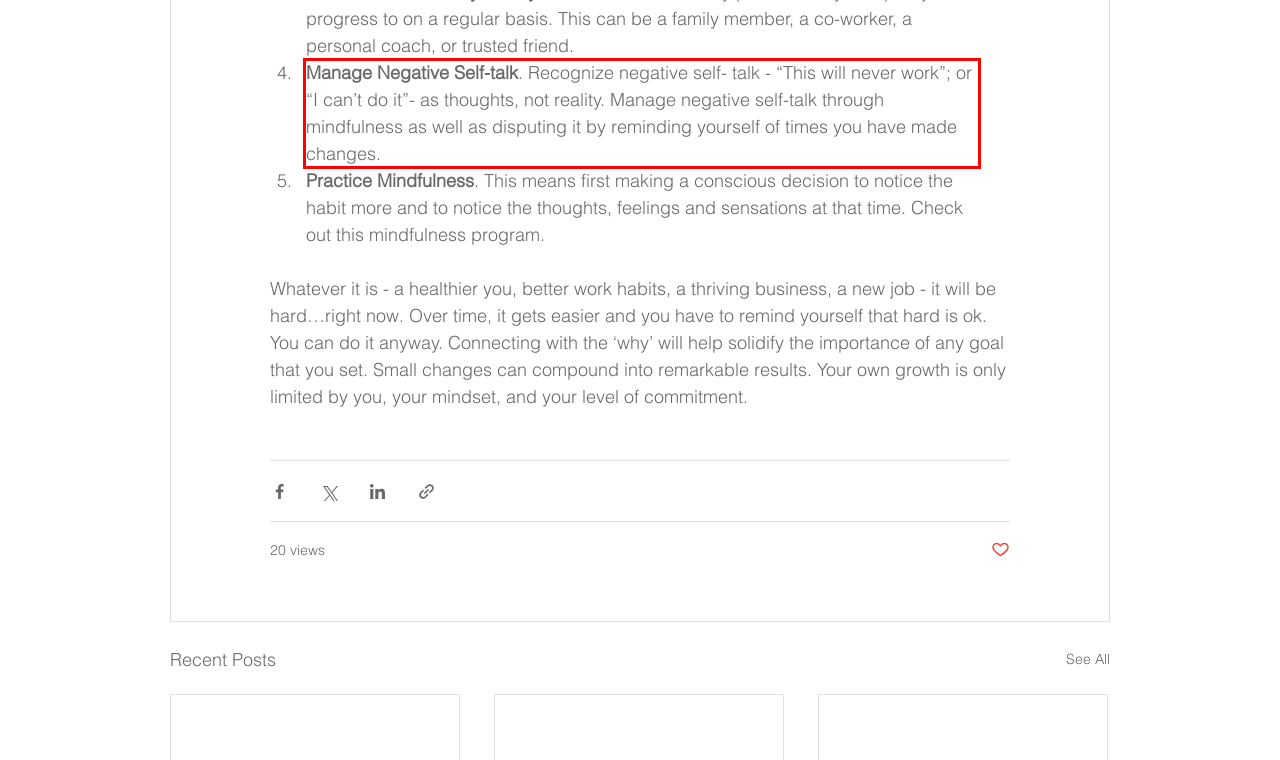You have a screenshot of a webpage with a red bounding box. Identify and extract the text content located inside the red bounding box.

Manage Negative Self-talk. Recognize negative self- talk - “This will never work”; or “I can’t do it”- as thoughts, not reality. Manage negative self-talk through mindfulness as well as disputing it by reminding yourself of times you have made changes.